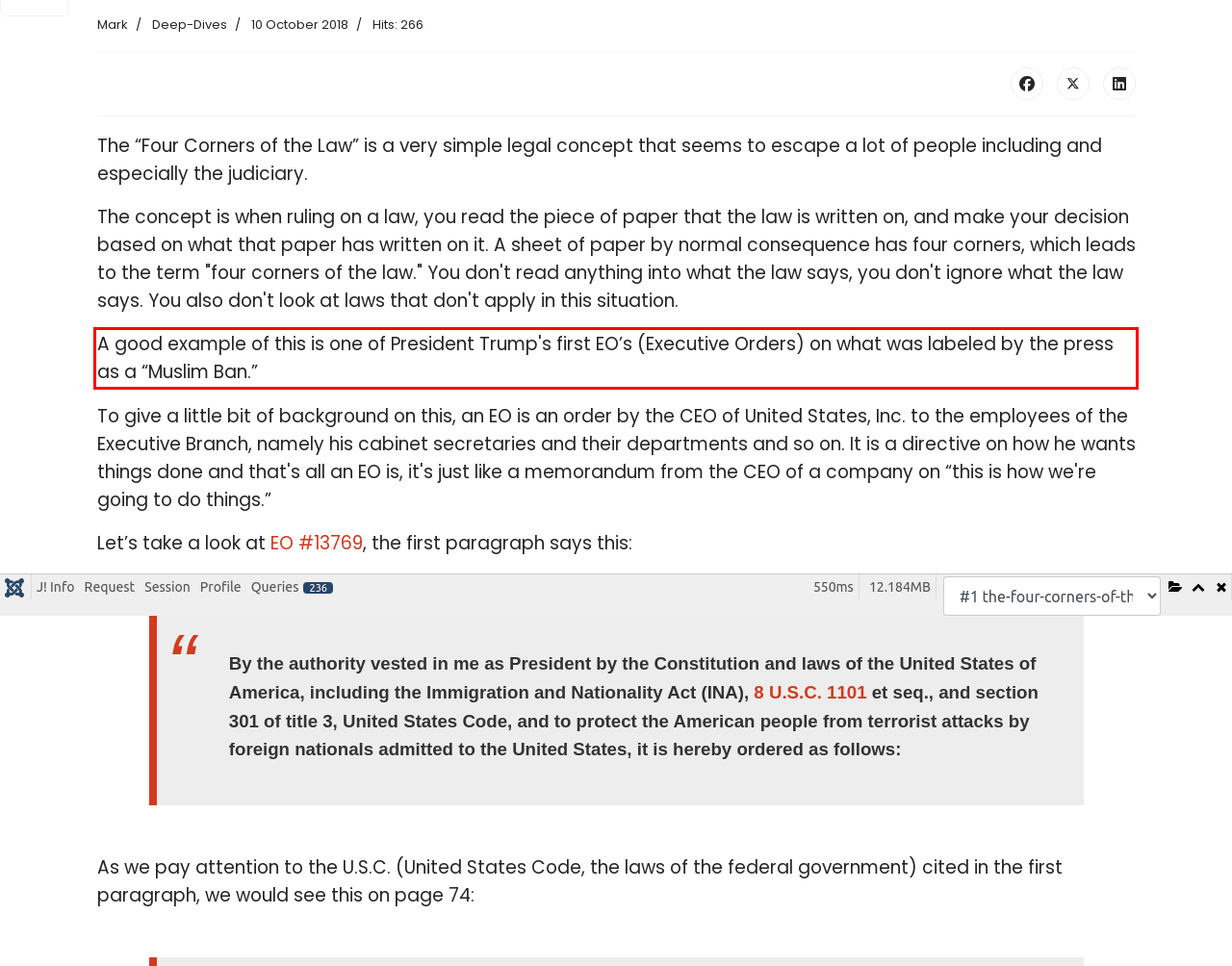Please examine the webpage screenshot and extract the text within the red bounding box using OCR.

A good example of this is one of President Trump's first EO’s (Executive Orders) on what was labeled by the press as a “Muslim Ban.”